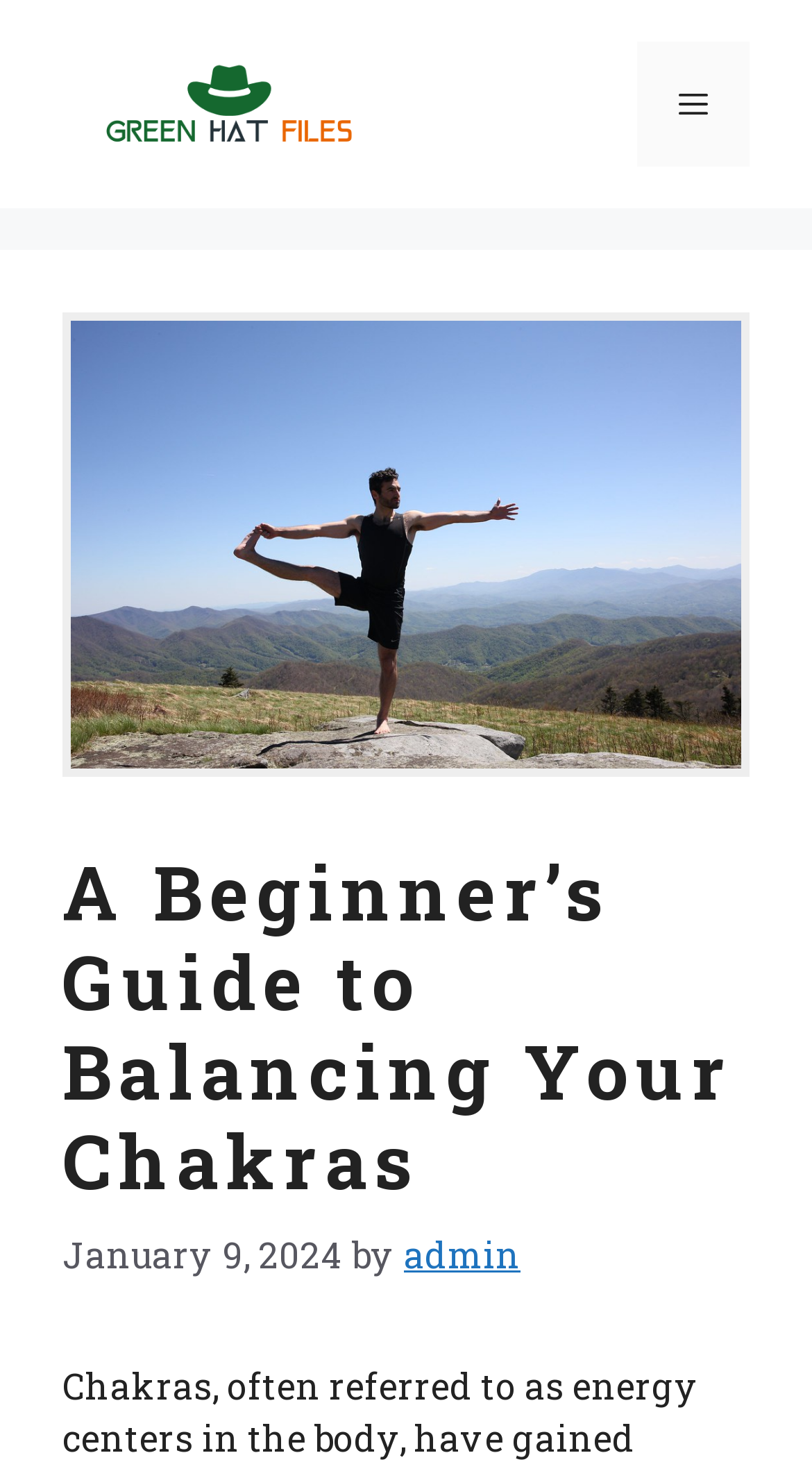What is the purpose of the button in the top-right corner?
Answer with a single word or phrase, using the screenshot for reference.

Menu